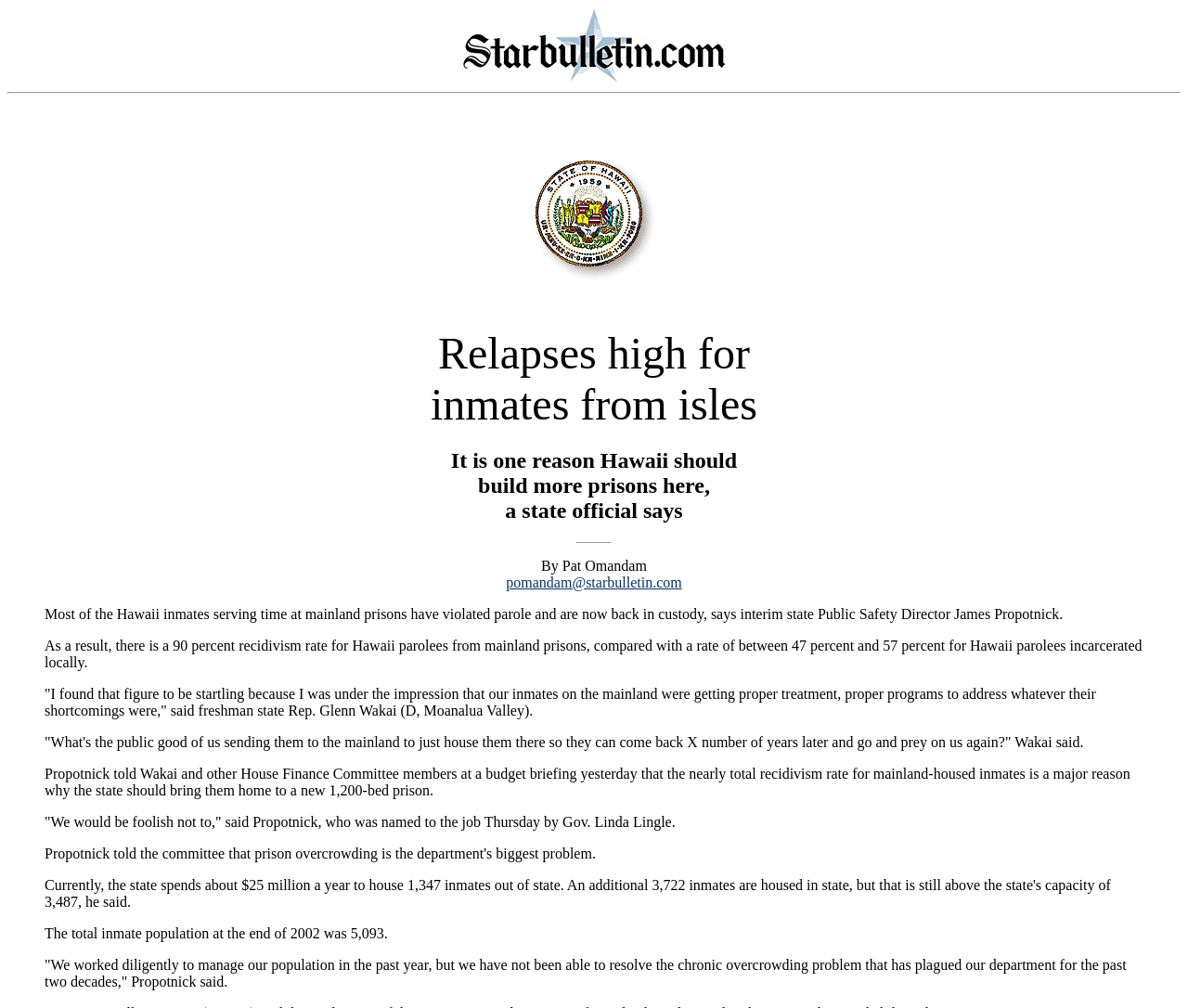Who is the author of the article?
Please give a detailed answer to the question using the information shown in the image.

The static text element '[155] StaticText 'By Pat Omandam'' suggests that the author of the article is Pat Omandam.